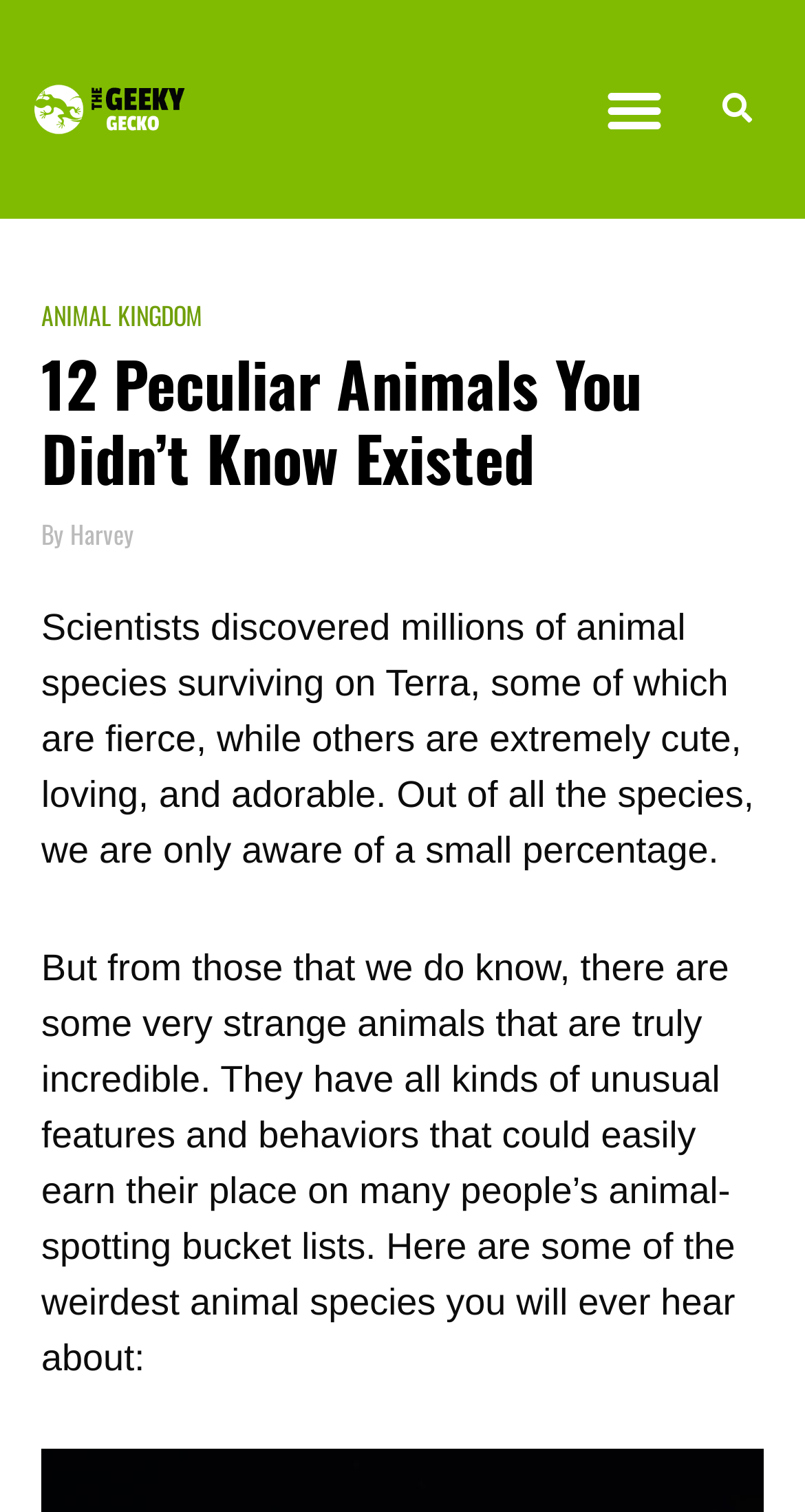What is the topic of the article? Using the information from the screenshot, answer with a single word or phrase.

peculiar animals